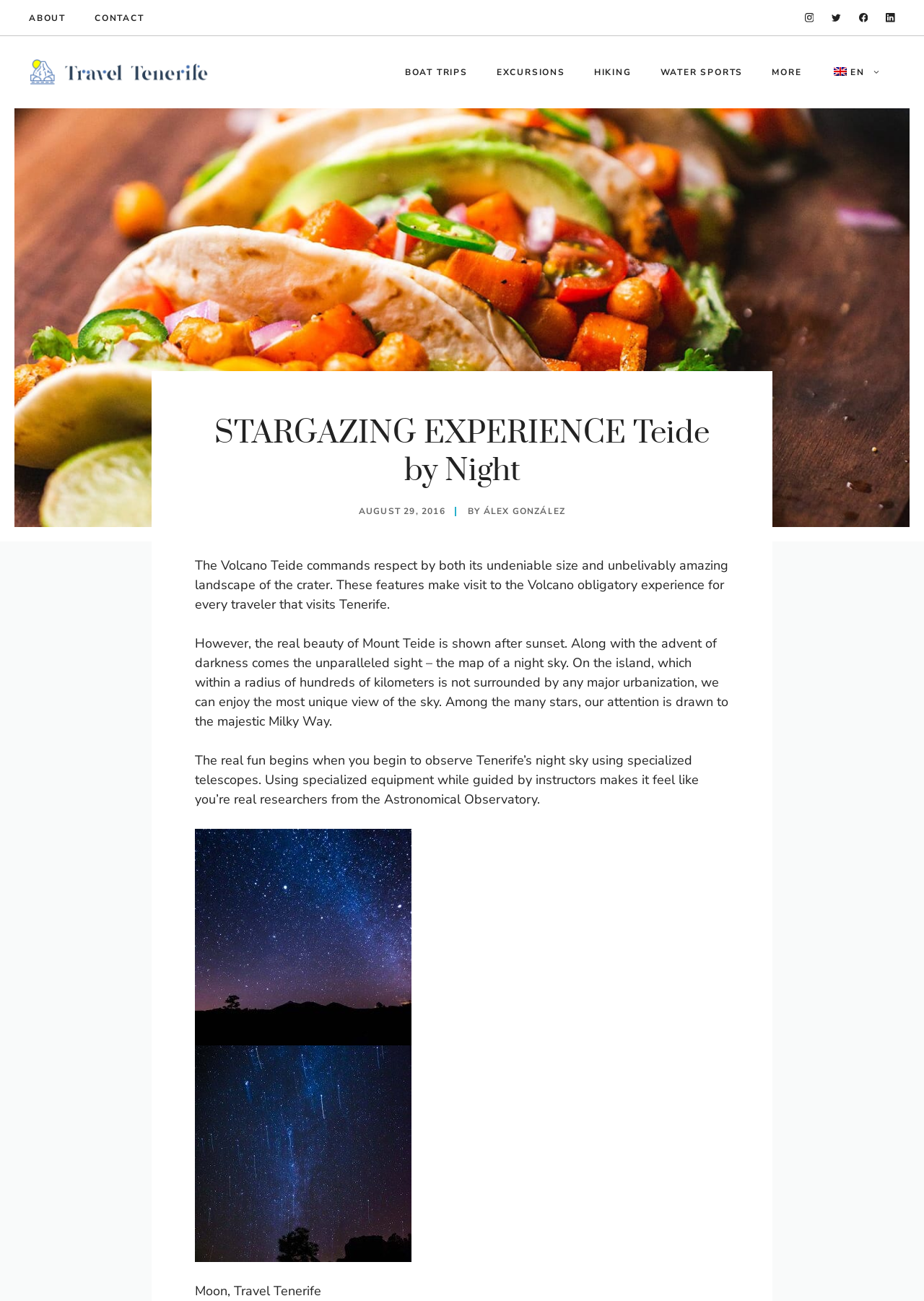Refer to the image and offer a detailed explanation in response to the question: How many navigation links are there?

I counted the number of navigation links by looking at the links within the navigation section, which are 'BOAT TRIPS', 'EXCURSIONS', 'HIKING', 'WATER SPORTS', 'MORE', and 'en_GB EN'. These links are located at the top of the webpage.